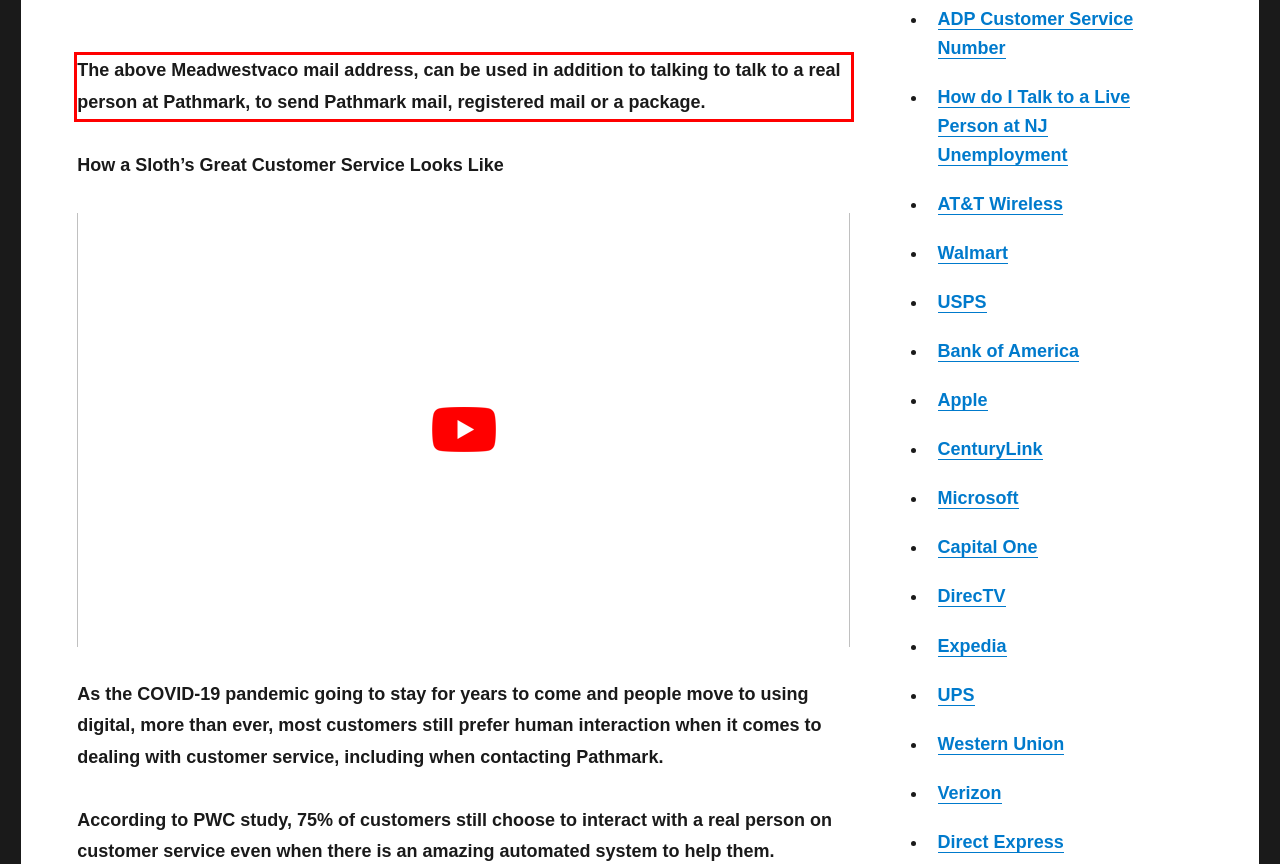Observe the screenshot of the webpage, locate the red bounding box, and extract the text content within it.

The above Meadwestvaco mail address, can be used in addition to talking to talk to a real person at Pathmark, to send Pathmark mail, registered mail or a package.